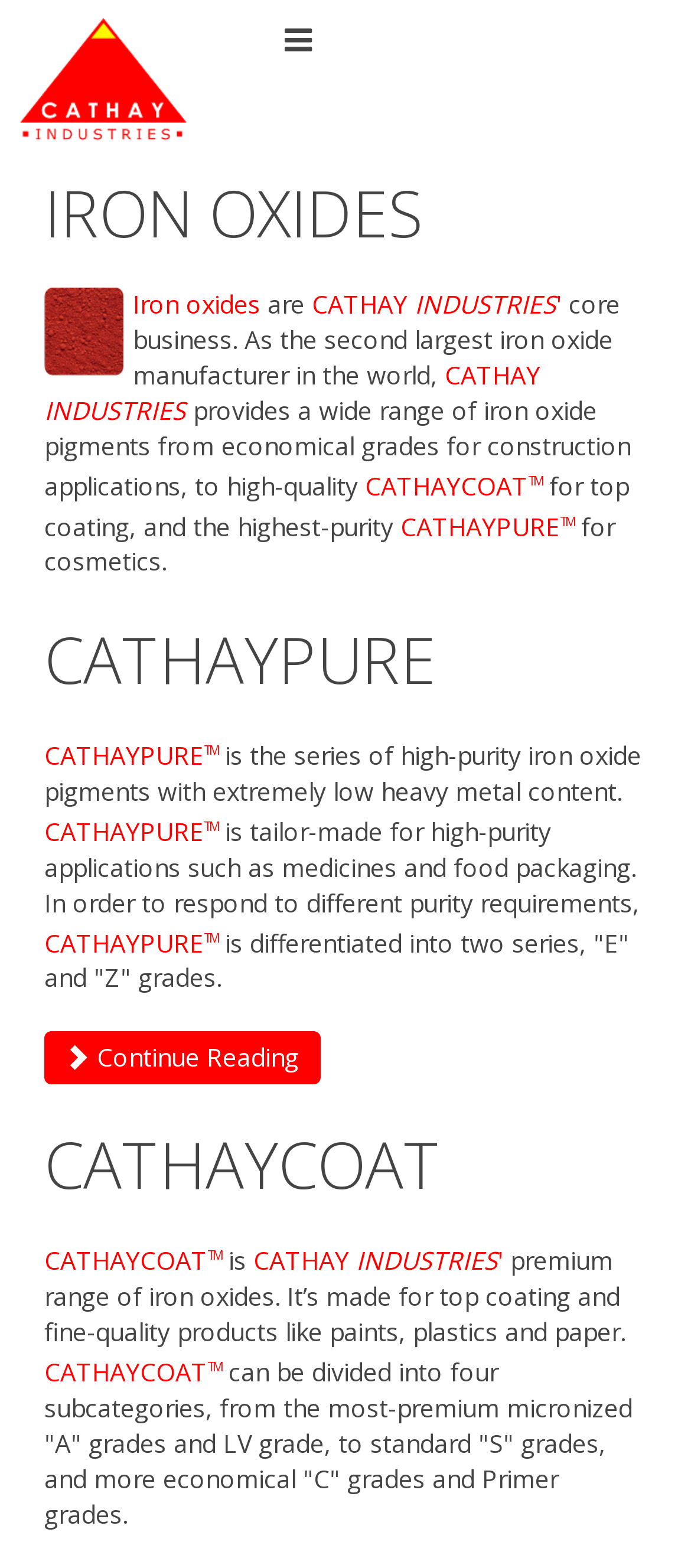What is the purpose of CATHAYPURE?
Look at the image and answer the question using a single word or phrase.

High-purity applications